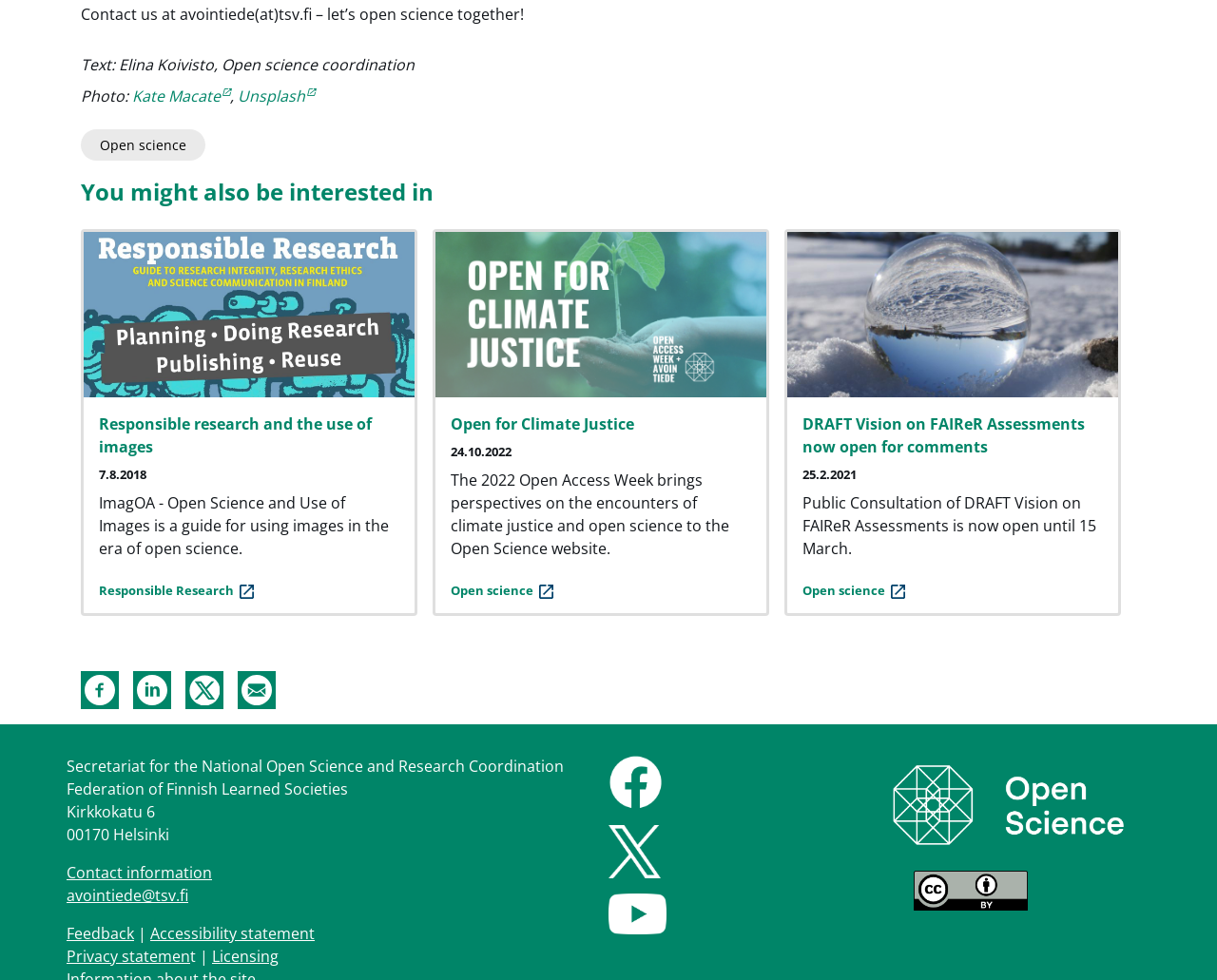Show the bounding box coordinates of the element that should be clicked to complete the task: "Check Open for Climate Justice".

[0.37, 0.422, 0.521, 0.443]